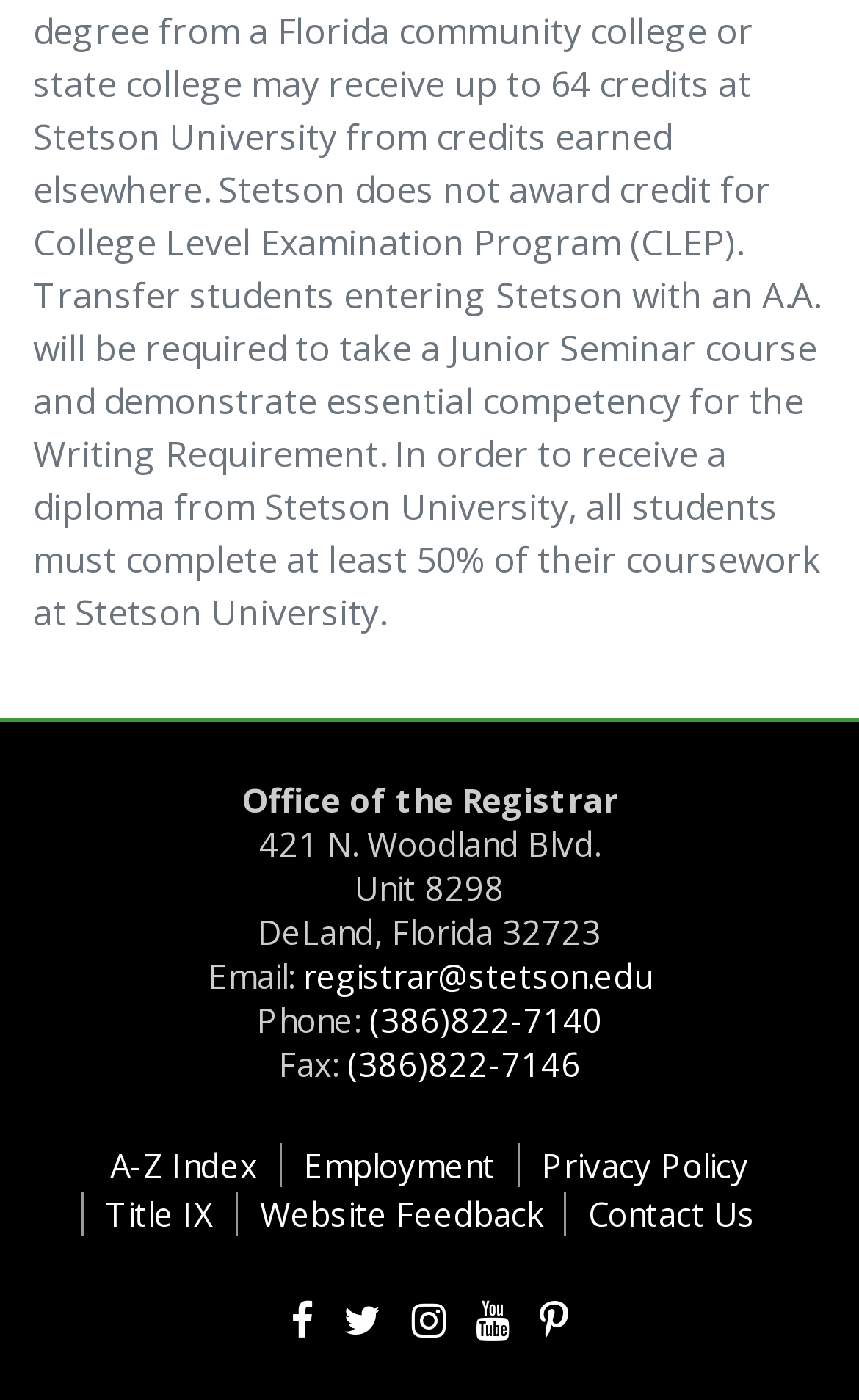Please identify the bounding box coordinates of the region to click in order to complete the given instruction: "Visit Facebook page". The coordinates should be four float numbers between 0 and 1, i.e., [left, top, right, bottom].

[0.338, 0.93, 0.364, 0.958]